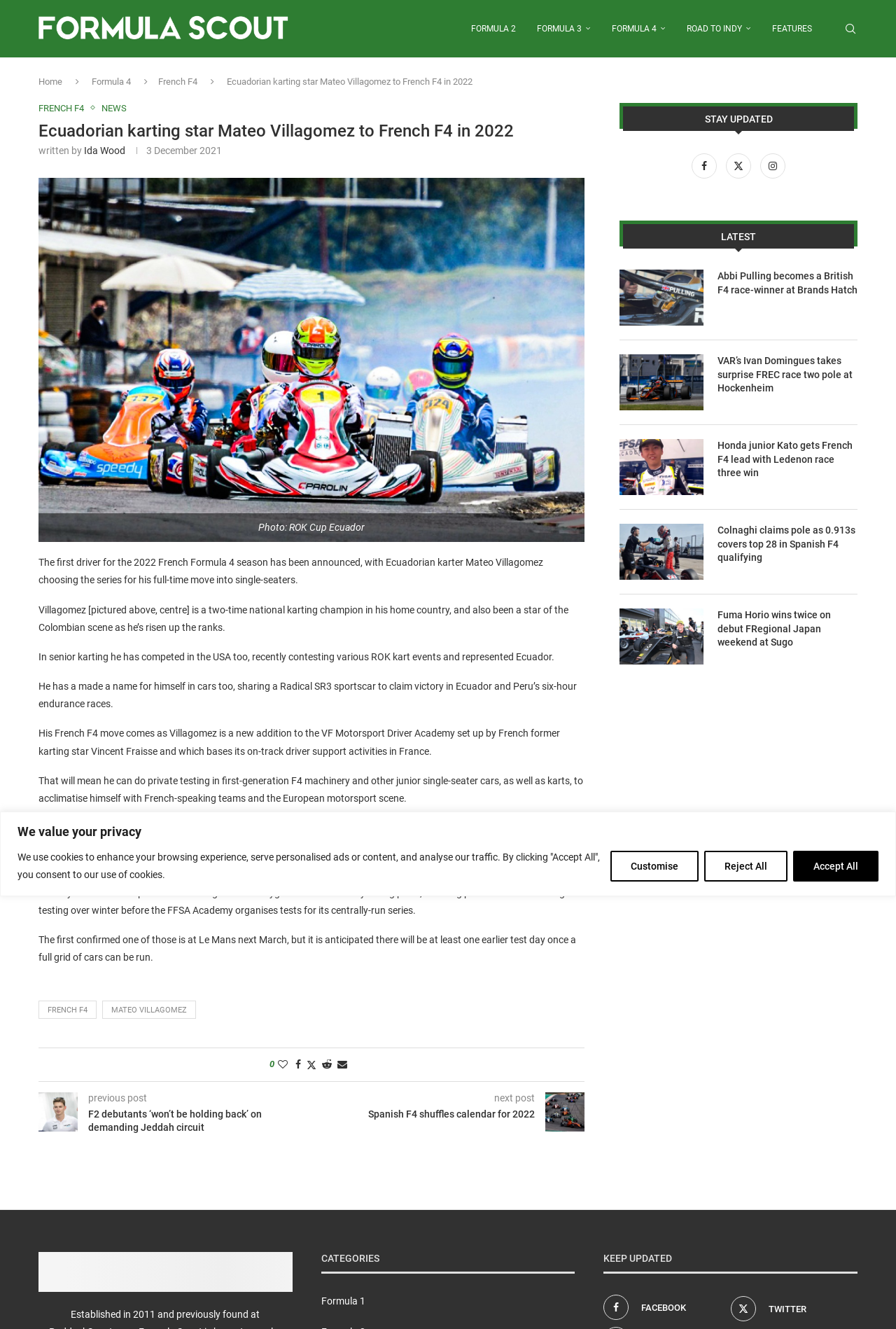Identify the bounding box coordinates of the area that should be clicked in order to complete the given instruction: "Click on the Formula Scout link". The bounding box coordinates should be four float numbers between 0 and 1, i.e., [left, top, right, bottom].

[0.043, 0.001, 0.322, 0.043]